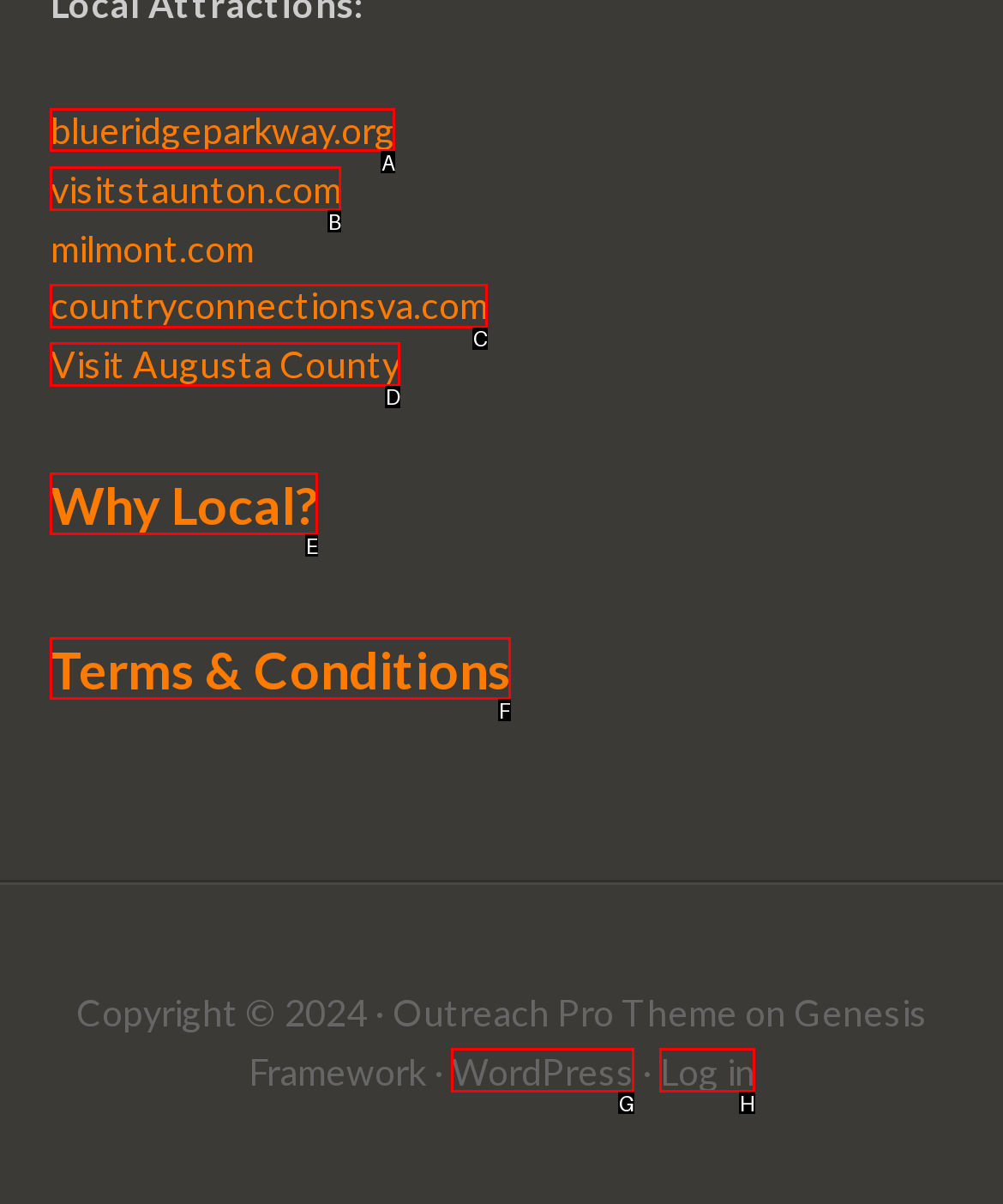Which HTML element should be clicked to complete the following task: visit blueridgeparkway.org?
Answer with the letter corresponding to the correct choice.

A